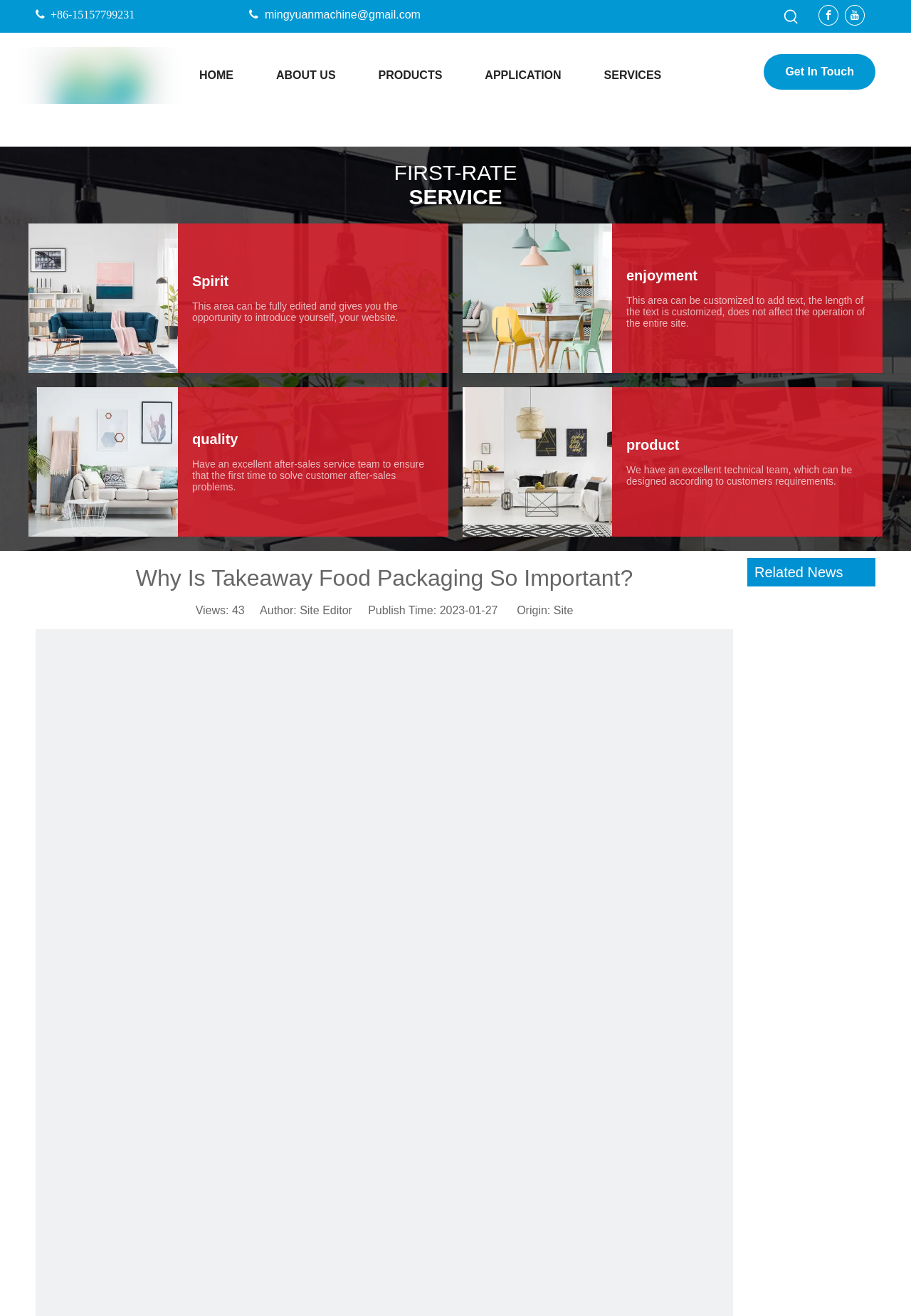What is the publish time of the article?
Refer to the image and give a detailed response to the question.

I found the publish time by looking at the static text element with the OCR text 'Publish Time: 2023-01-27' located below the article title.